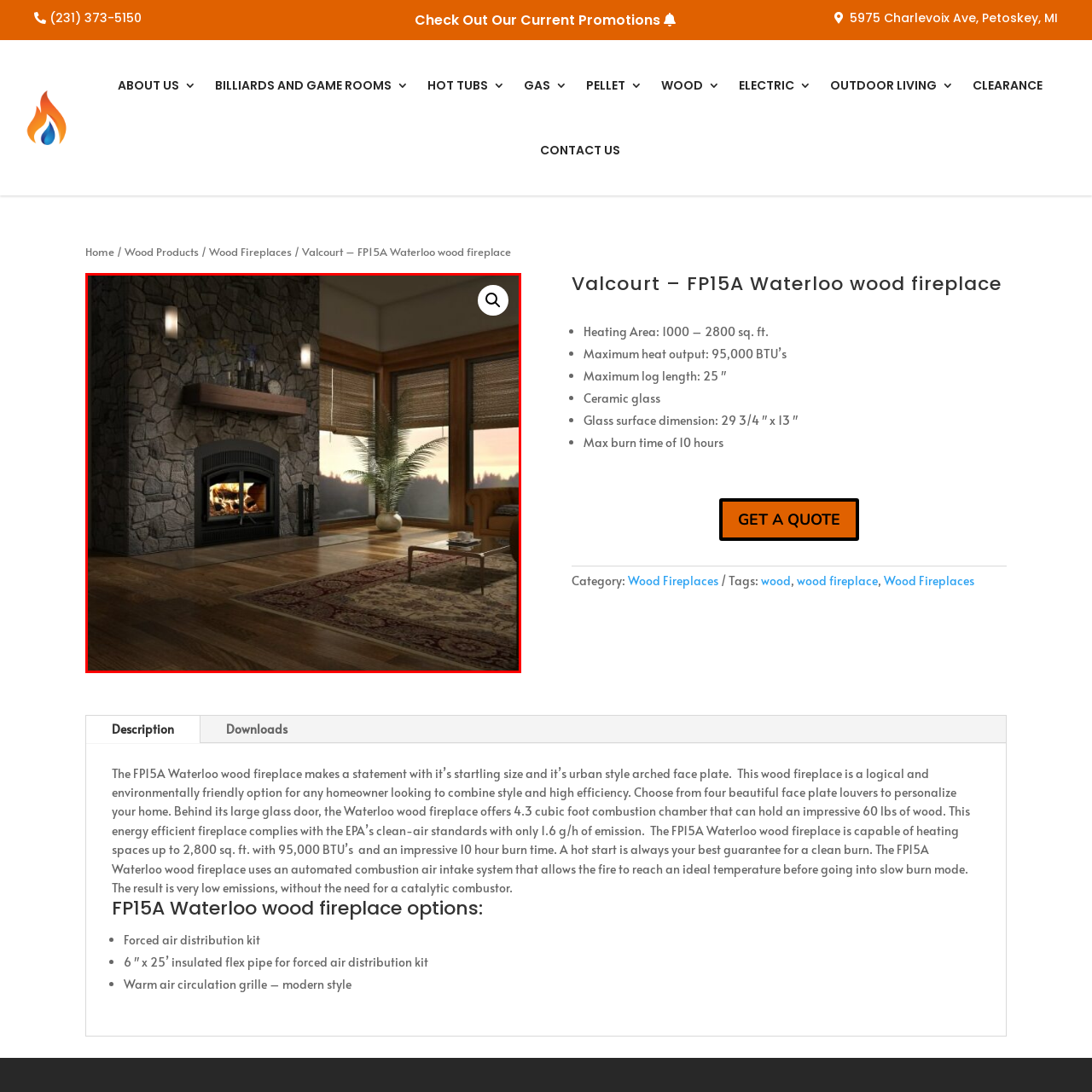Generate a comprehensive caption for the picture highlighted by the red outline.

The image features the FP15A Waterloo wood fireplace, elegantly set within a cozy living space that accentuates its stylish design. The fireplace is framed by a modern stone façade and a sleek wooden mantel that adds warmth to the room. A gentle glow from the flames can be seen through the glass front, creating a welcoming ambiance. 

Surrounding the fireplace, large windows allow natural light to fill the room, with views of a tranquil outdoor setting at sunset. The furnishings complement the fireplace, featuring a comfortable couch and a round coffee table, while a decorative rug adds a touch of elegance to the wood flooring. This setup encapsulates the blend of modern aesthetics and functional heating, making it a perfect centerpiece for both style and comfort in any home.